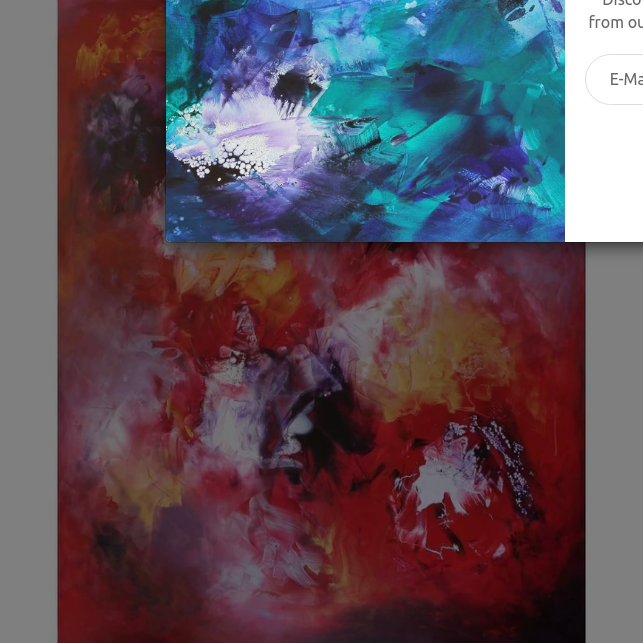Provide a one-word or one-phrase answer to the question:
What is the dominant color scheme of the painting?

Deep purples and blues